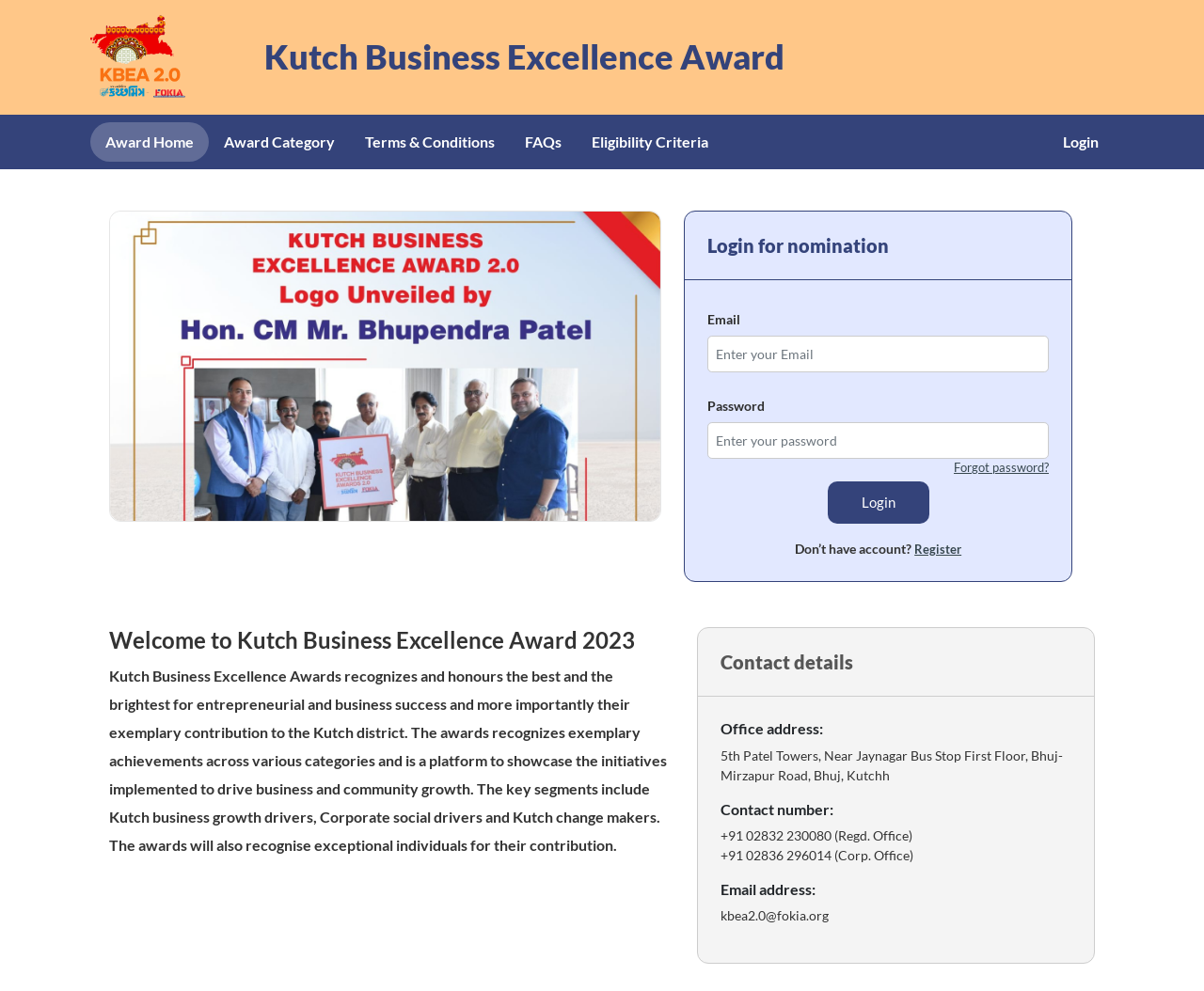Locate the bounding box of the UI element described by: "Login" in the given webpage screenshot.

[0.687, 0.486, 0.772, 0.528]